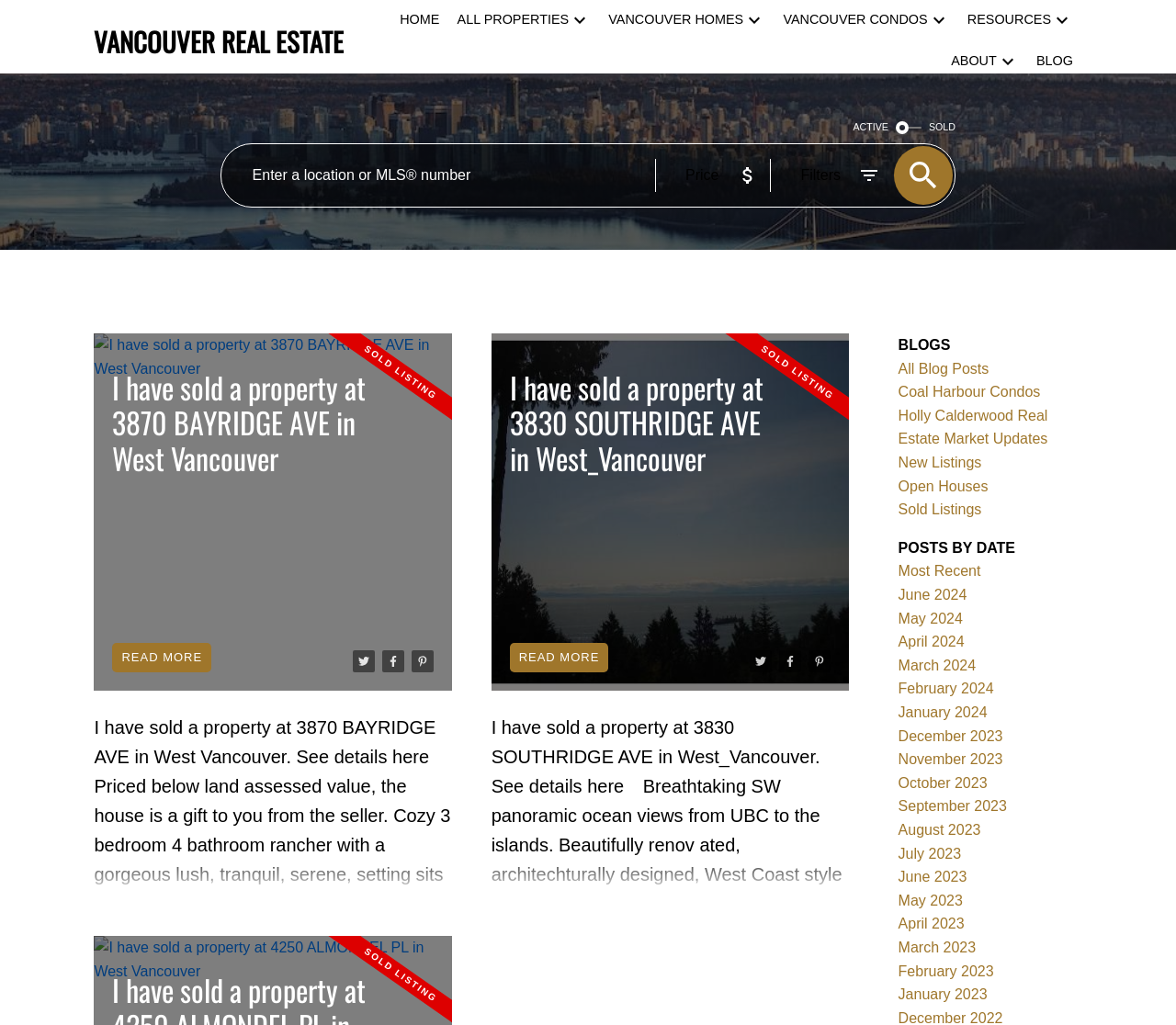Locate the bounding box coordinates of the element you need to click to accomplish the task described by this instruction: "Read more about the 'I have sold a property at 3830 SOUTHRIDGE AVE in West_Vancouver' blog post".

[0.433, 0.627, 0.517, 0.656]